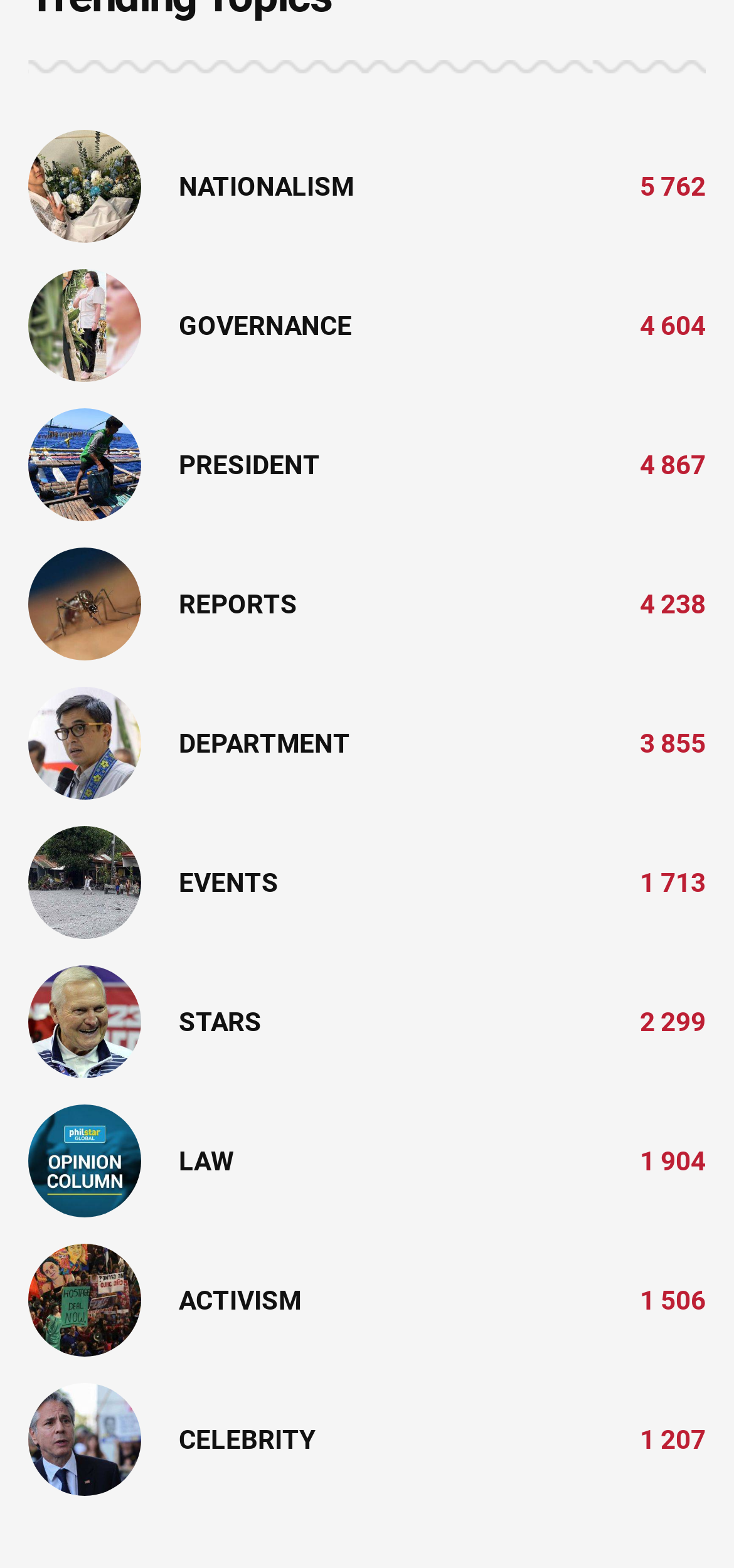Identify the bounding box coordinates of the region that needs to be clicked to carry out this instruction: "Explore Reports news". Provide these coordinates as four float numbers ranging from 0 to 1, i.e., [left, top, right, bottom].

[0.038, 0.375, 0.192, 0.394]